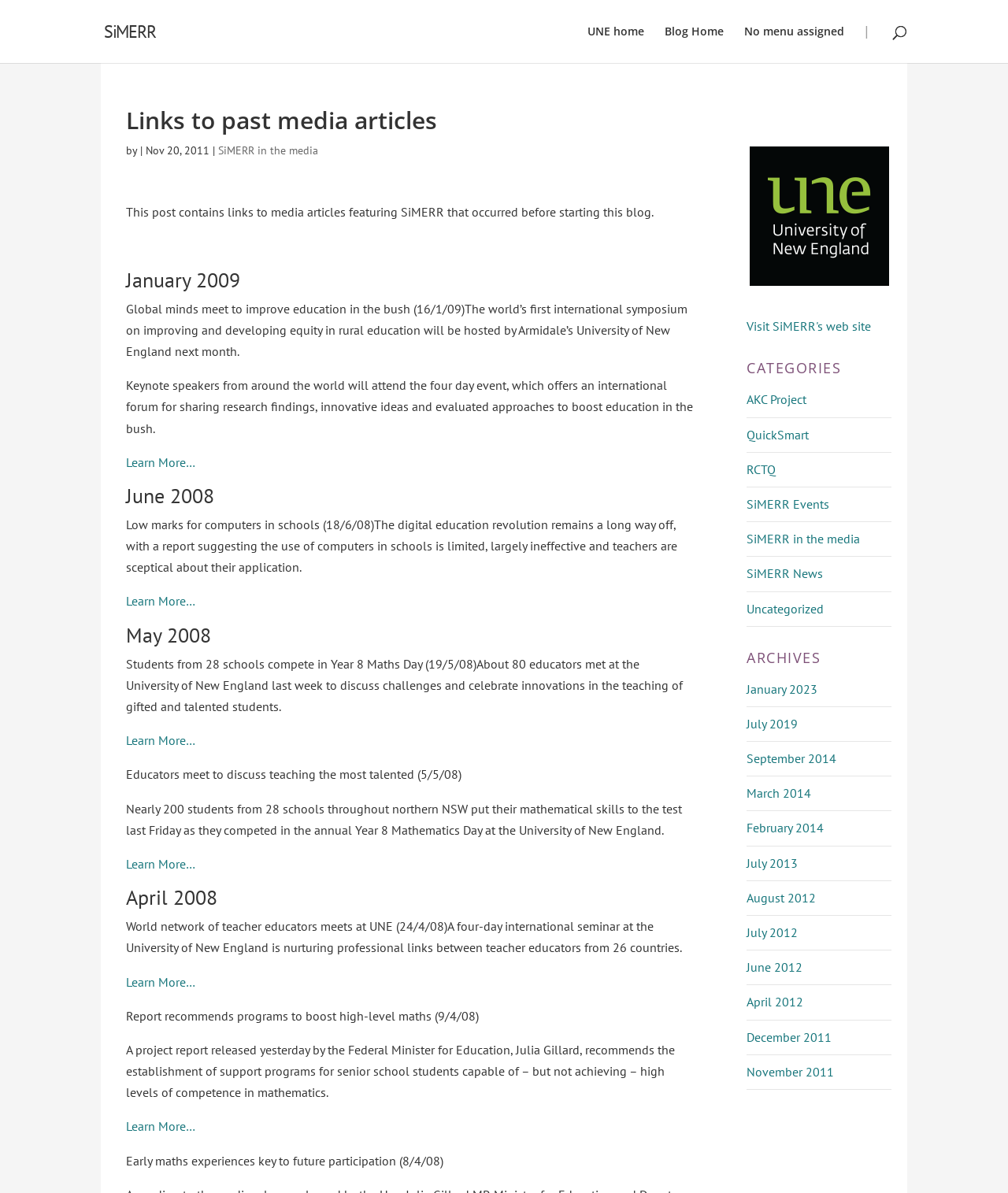Show the bounding box coordinates of the element that should be clicked to complete the task: "Click on 'SECURITY MEASURES IN IMO STATE LIBRARY'".

None